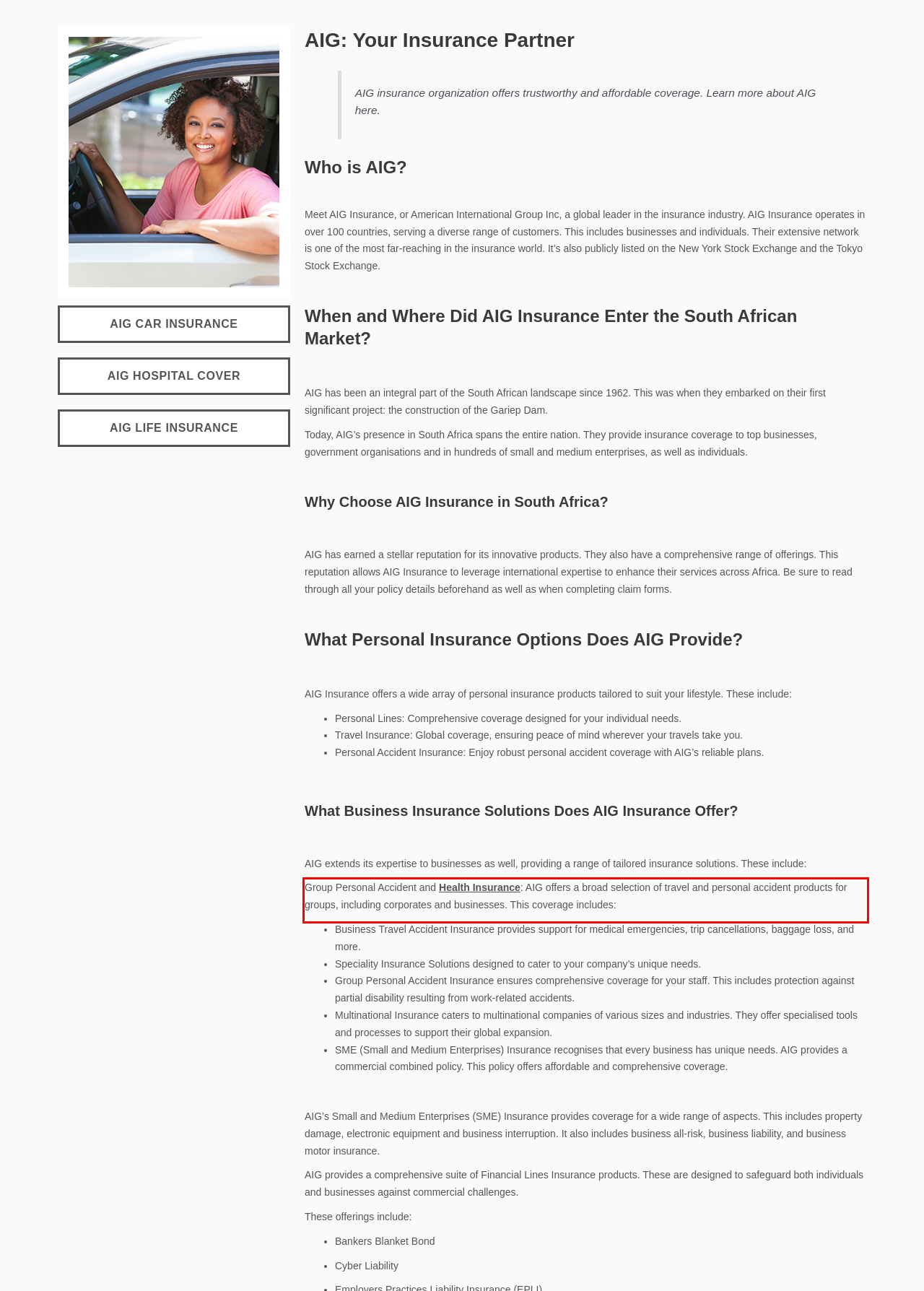Look at the provided screenshot of the webpage and perform OCR on the text within the red bounding box.

Group Personal Accident and Health Insurance: AIG offers a broad selection of travel and personal accident products for groups, including corporates and businesses. This coverage includes: